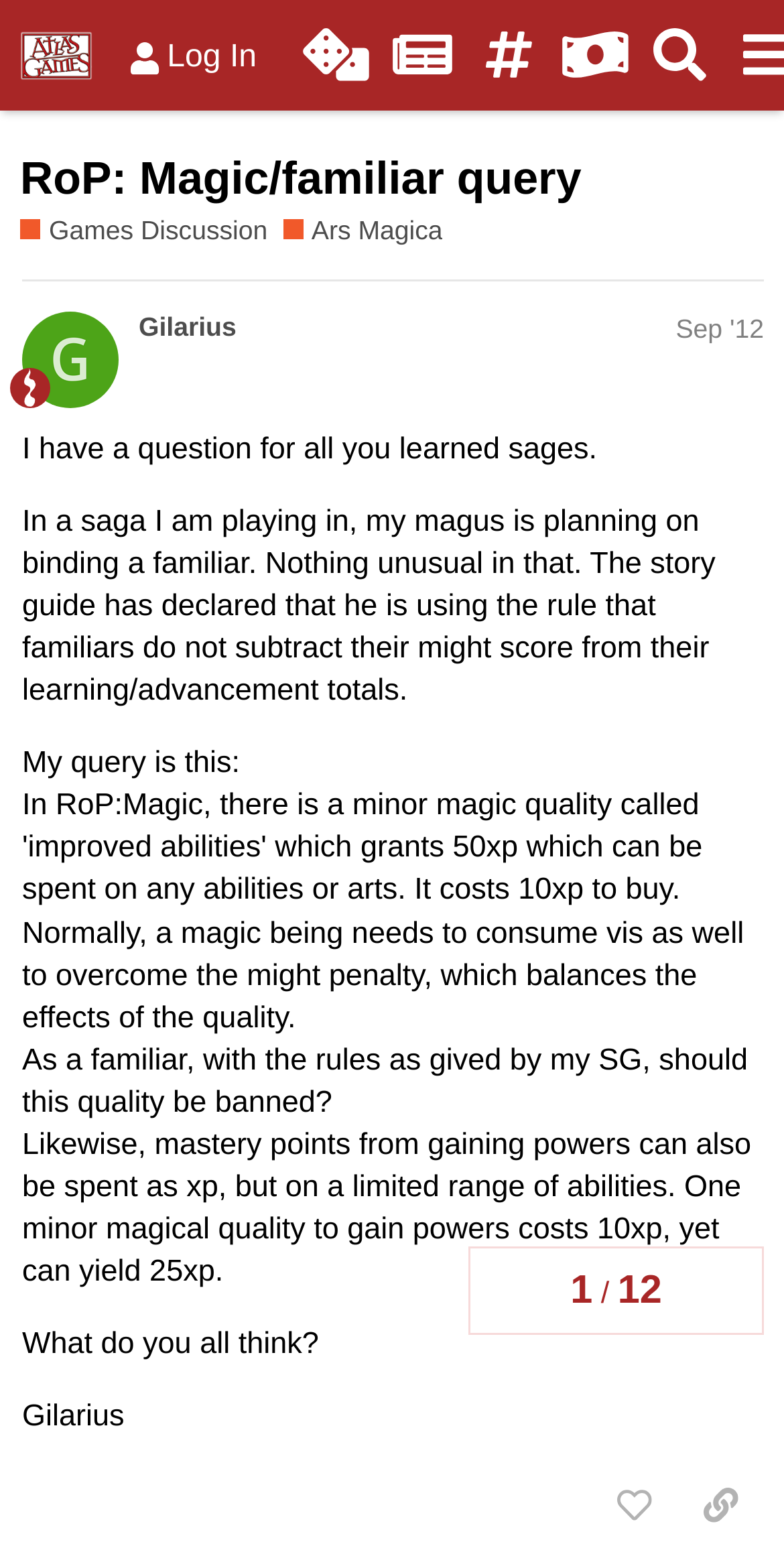Can you pinpoint the bounding box coordinates for the clickable element required for this instruction: "Browse 'Photography' items"? The coordinates should be four float numbers between 0 and 1, i.e., [left, top, right, bottom].

None